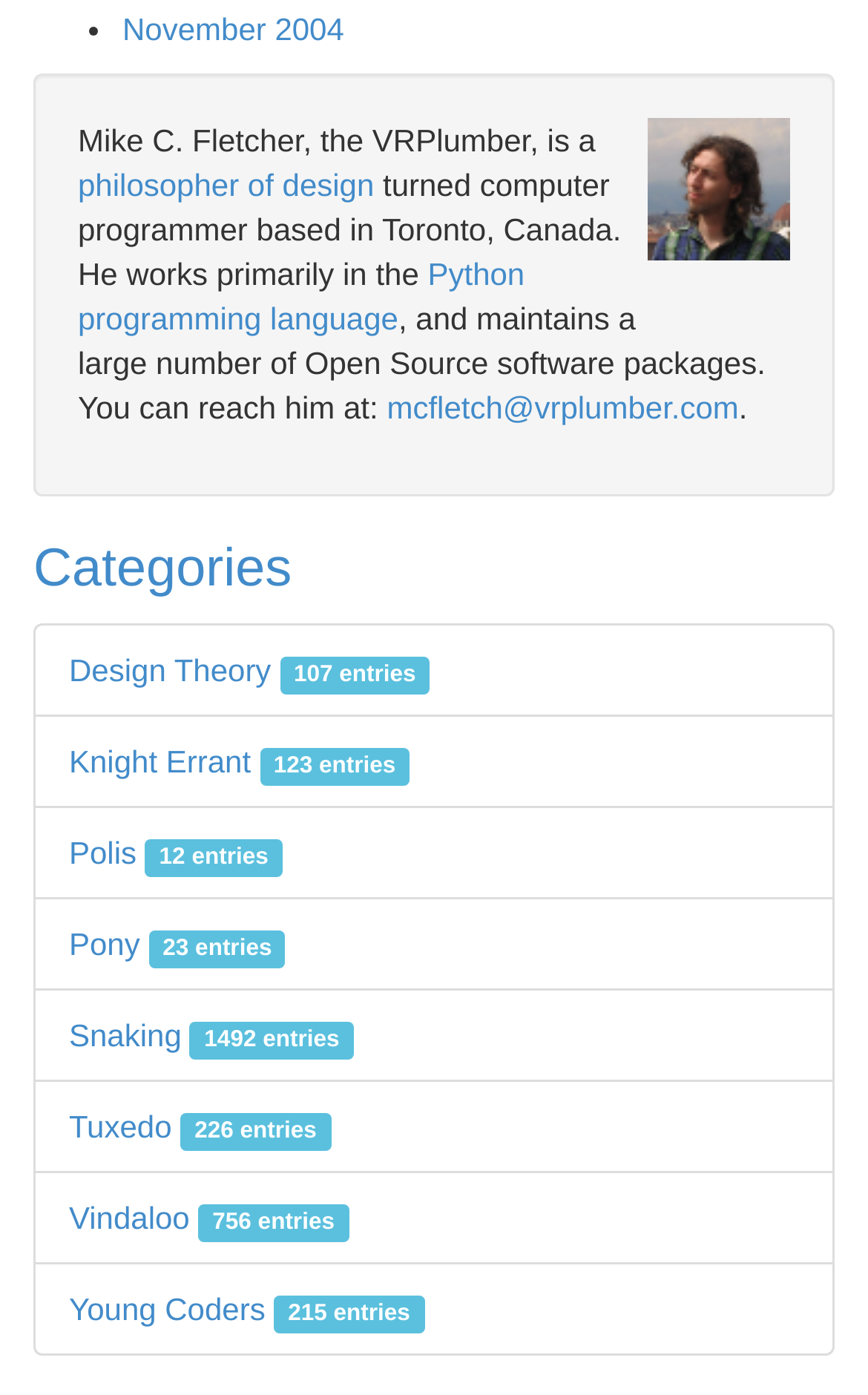Show the bounding box coordinates of the region that should be clicked to follow the instruction: "view author profile."

None